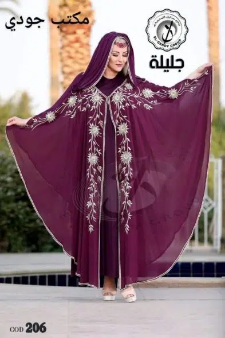Please answer the following question using a single word or phrase: 
What is the name of the collection this abaya is part of?

Butterfly Abaya Dark Red Color Embroidered